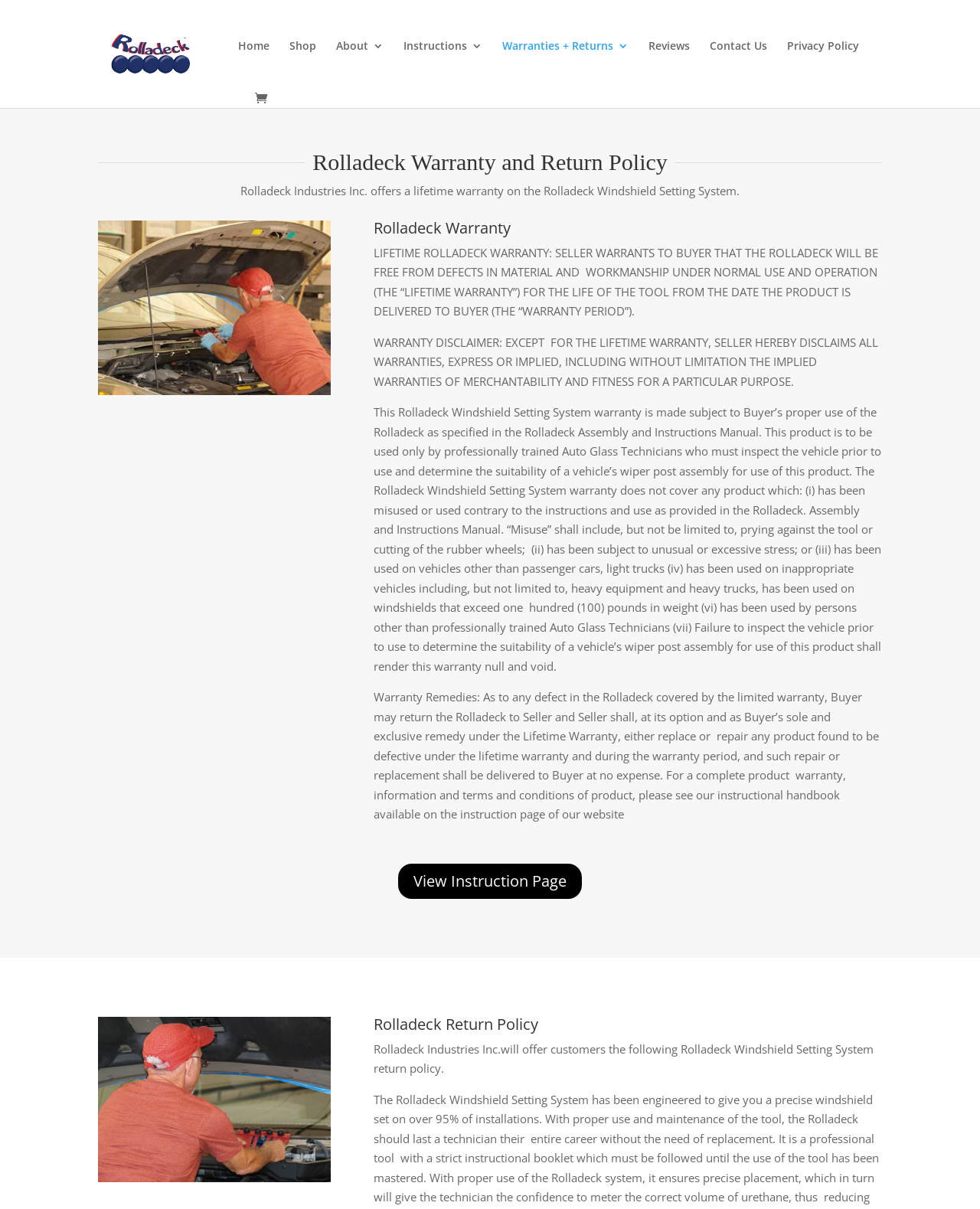Find the bounding box coordinates for the area that must be clicked to perform this action: "Click on Home".

[0.243, 0.034, 0.275, 0.076]